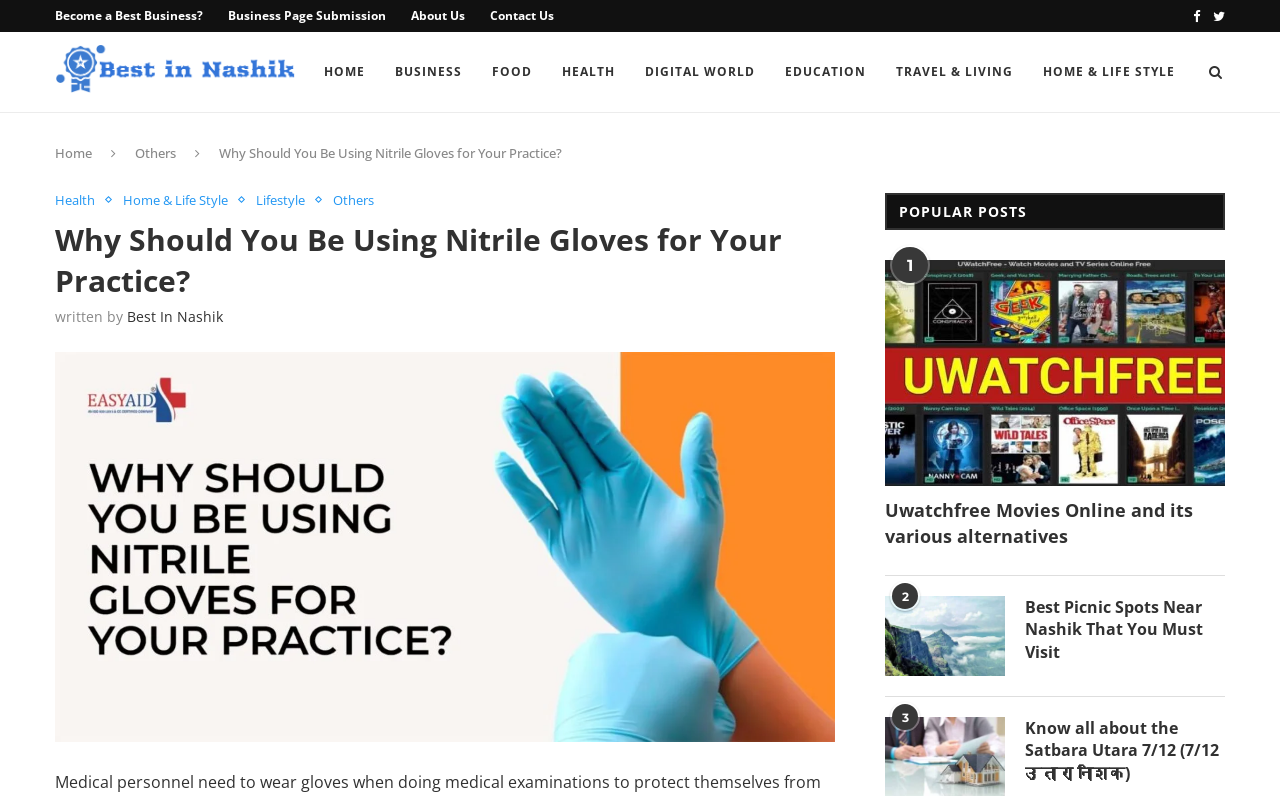Could you determine the bounding box coordinates of the clickable element to complete the instruction: "Click on the 'Become a Best Business?' link"? Provide the coordinates as four float numbers between 0 and 1, i.e., [left, top, right, bottom].

[0.043, 0.009, 0.159, 0.03]